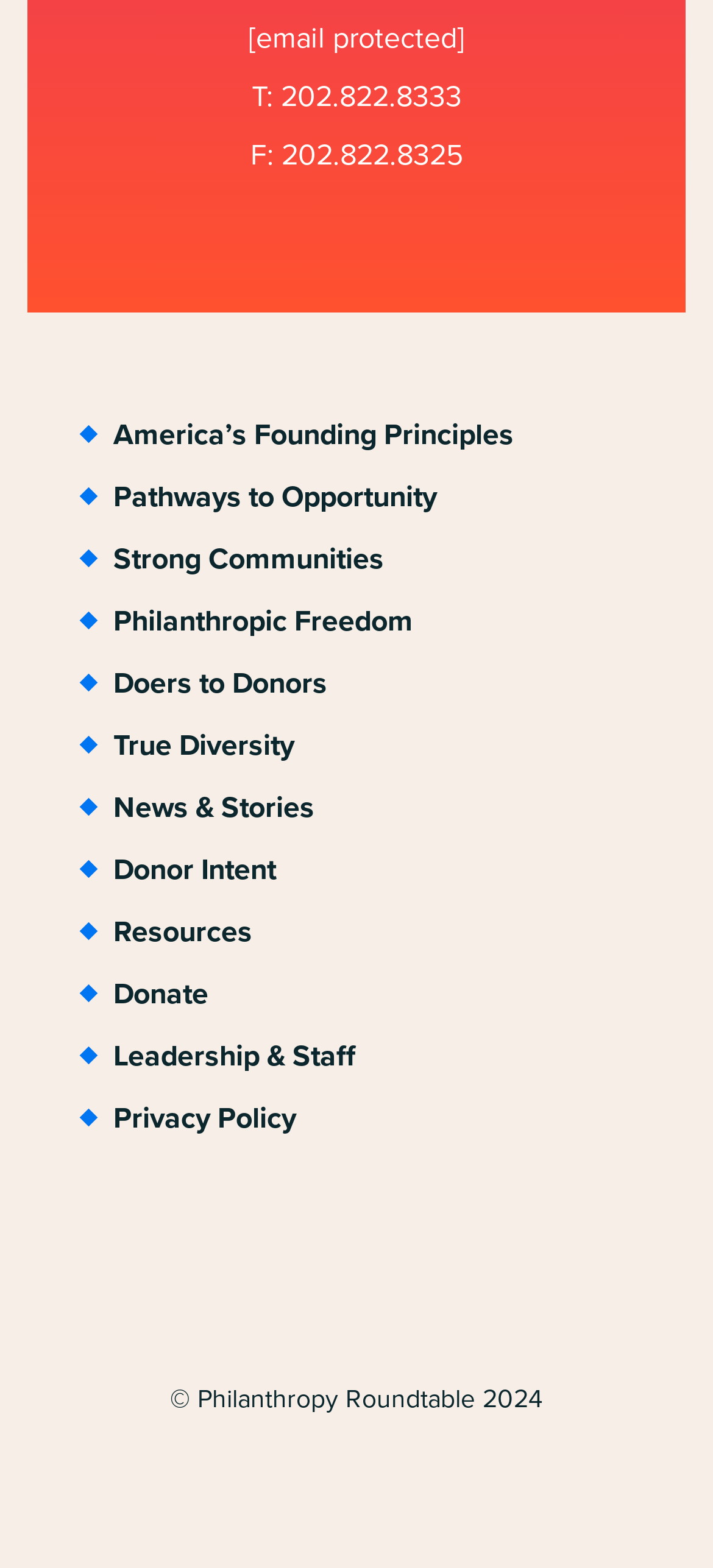What are the main categories in the footer navigation?
Carefully examine the image and provide a detailed answer to the question.

The footer navigation section has several links, which can be categorized into six main principles, namely America's Founding Principles, Pathways to Opportunity, Strong Communities, Philanthropic Freedom, Doers to Donors, and True Diversity, and a section for resources.